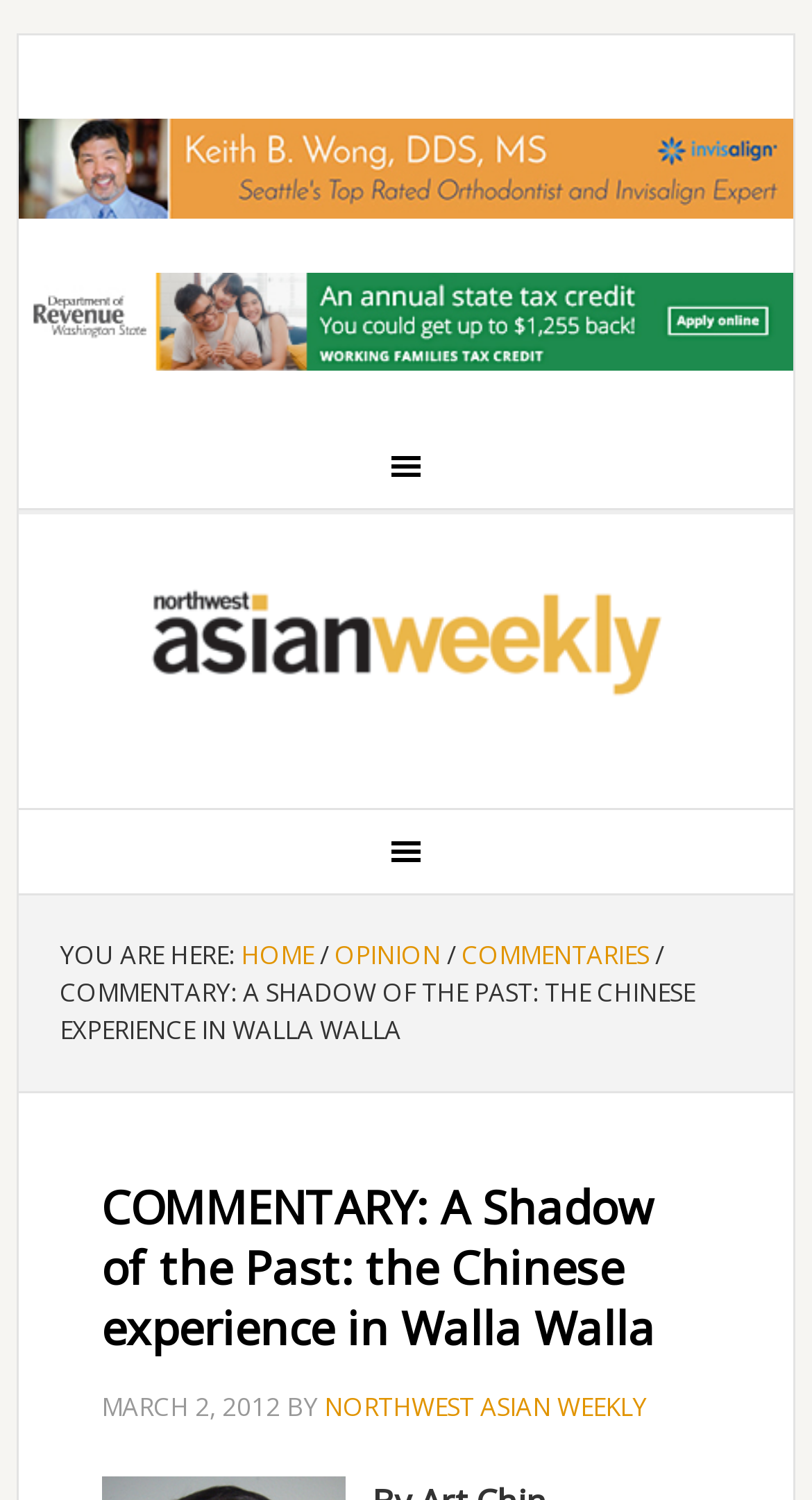Please find the main title text of this webpage.

COMMENTARY: A Shadow of the Past: the Chinese experience in Walla Walla